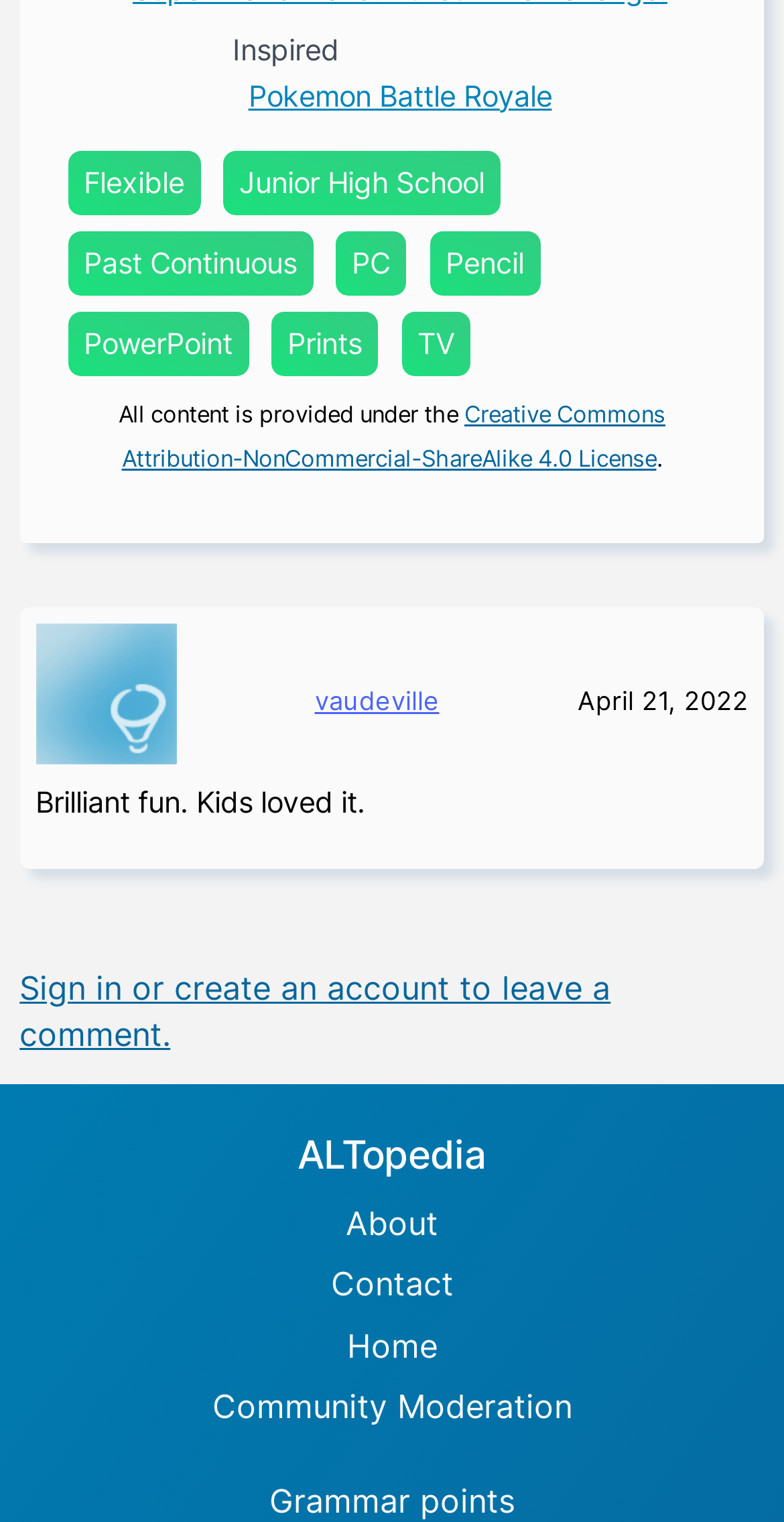Determine the bounding box coordinates of the clickable region to follow the instruction: "Go to the About page".

[0.441, 0.789, 0.559, 0.819]